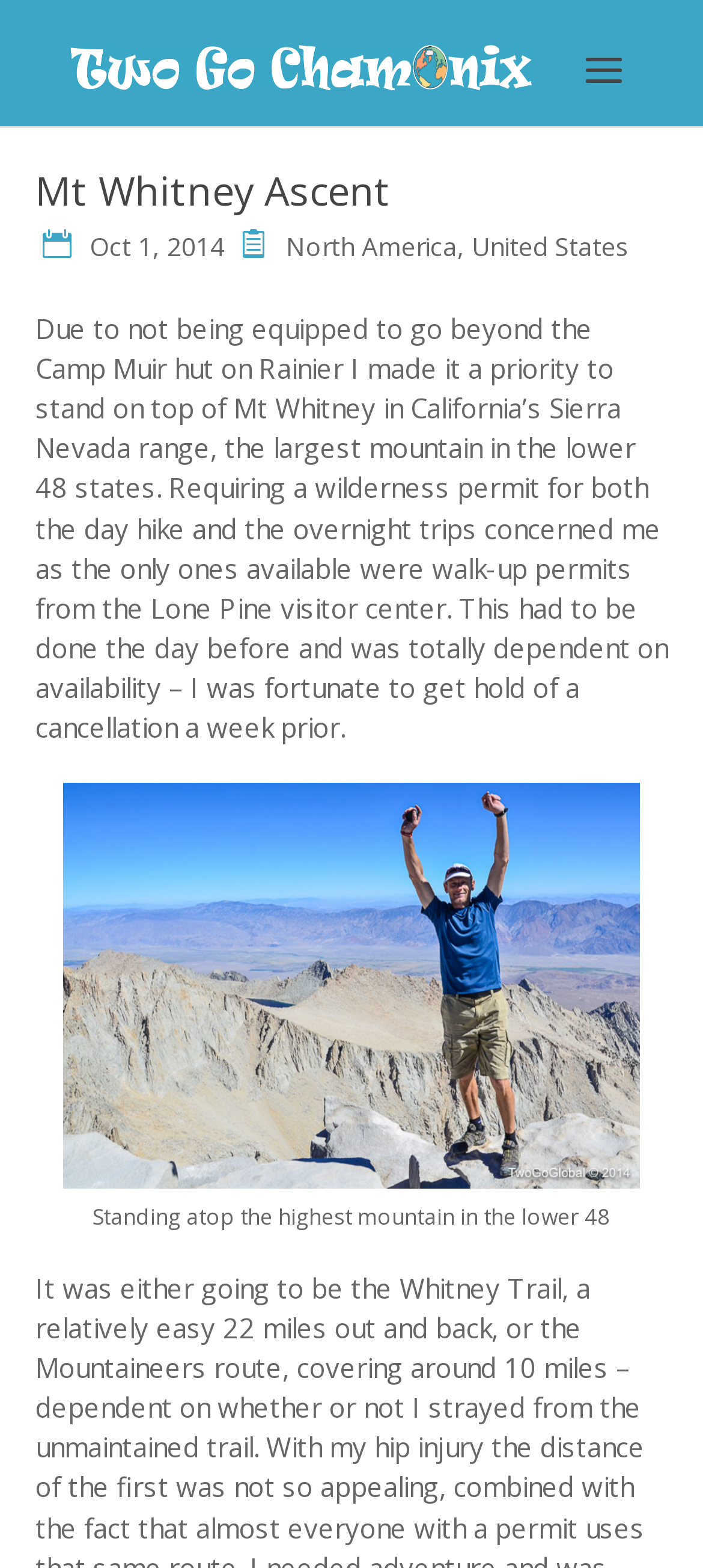Give a concise answer using one word or a phrase to the following question:
What is the image description?

Standing atop the highest mountain in the lower 48